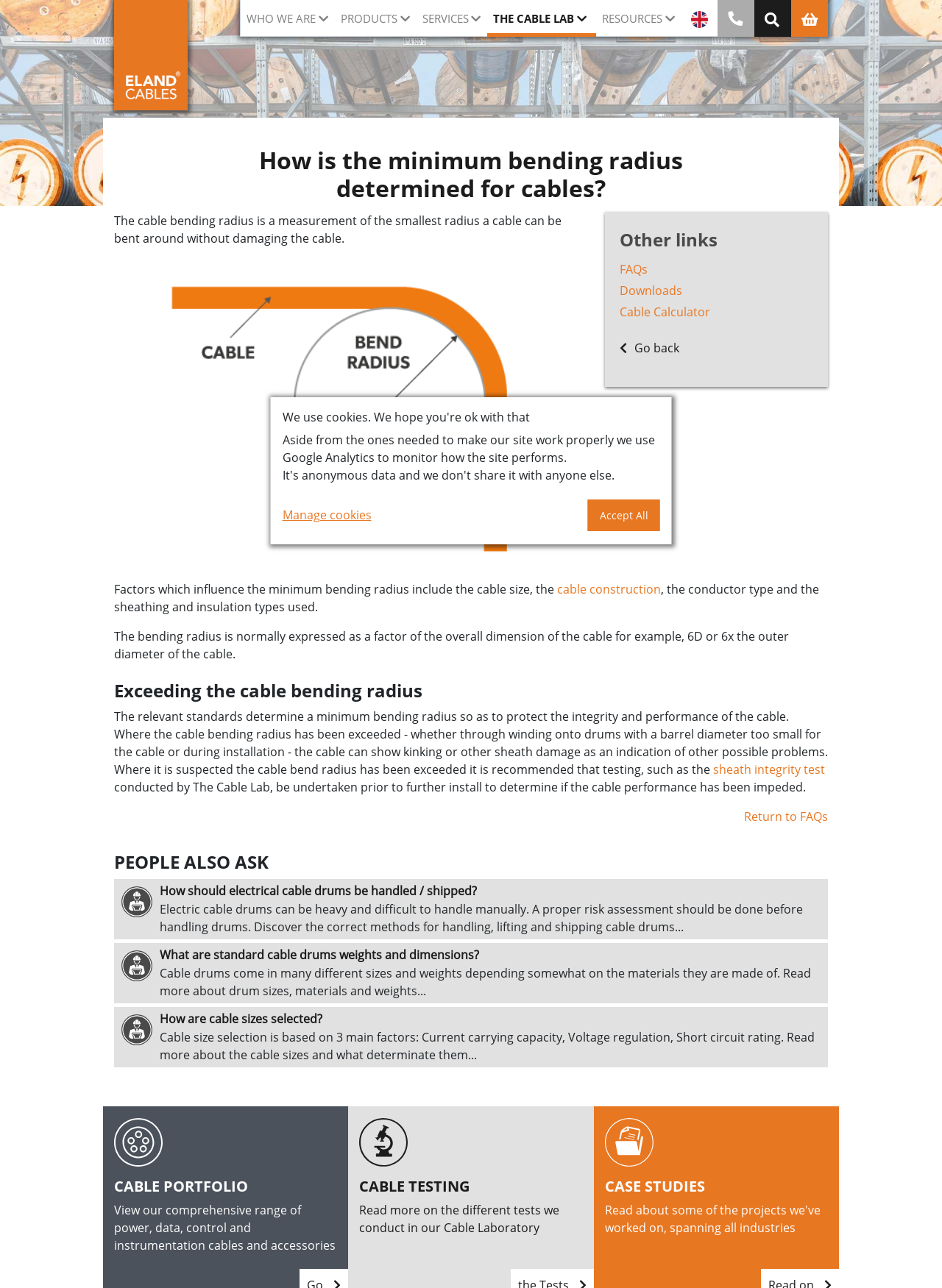Respond with a single word or phrase to the following question: What is the purpose of the Cable Lab?

Conducting tests